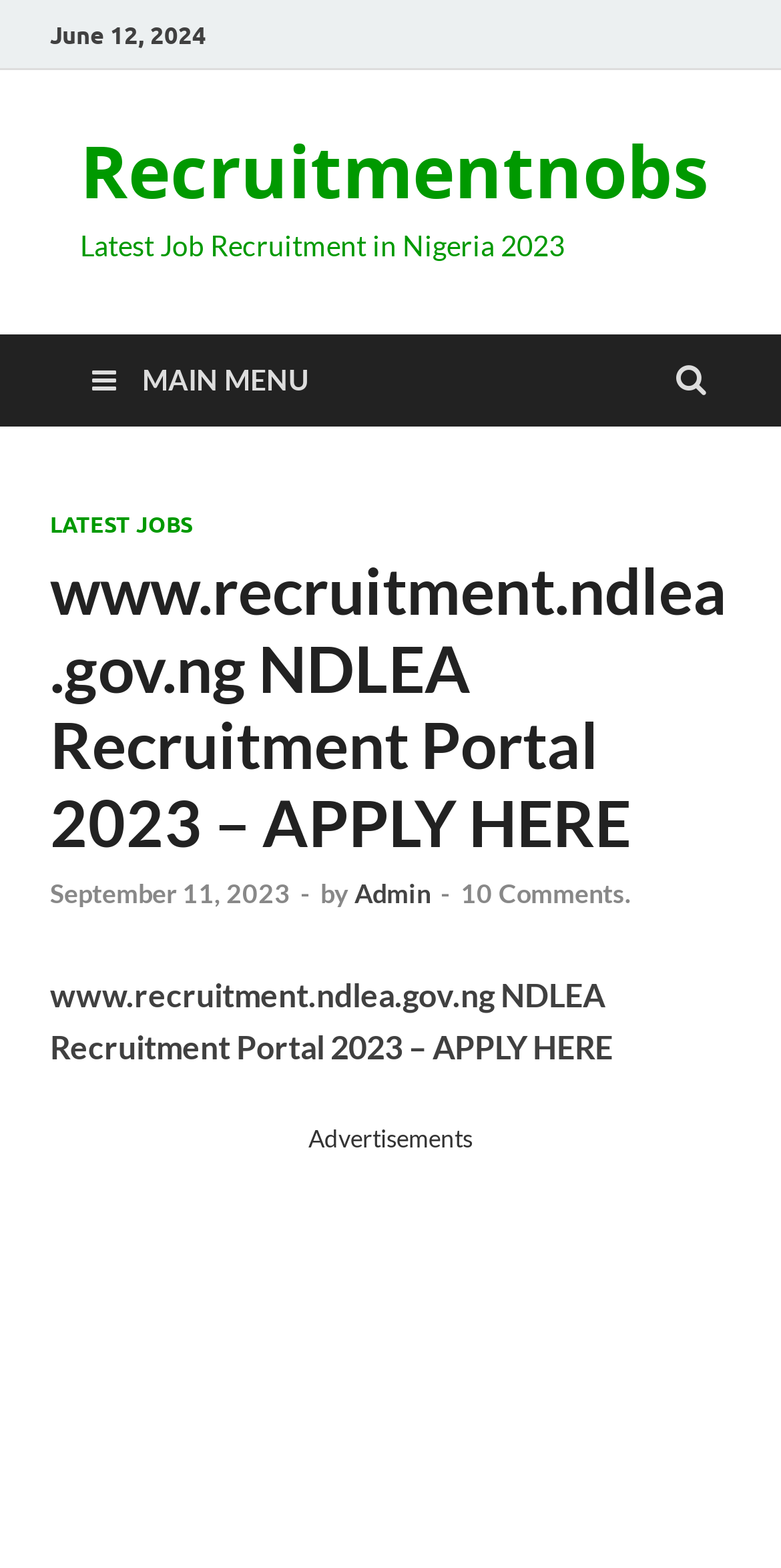Refer to the image and offer a detailed explanation in response to the question: What is the main menu item on the page?

I examined the page elements and found a link element with the text ' MAIN MENU', which indicates the main menu item on the page.